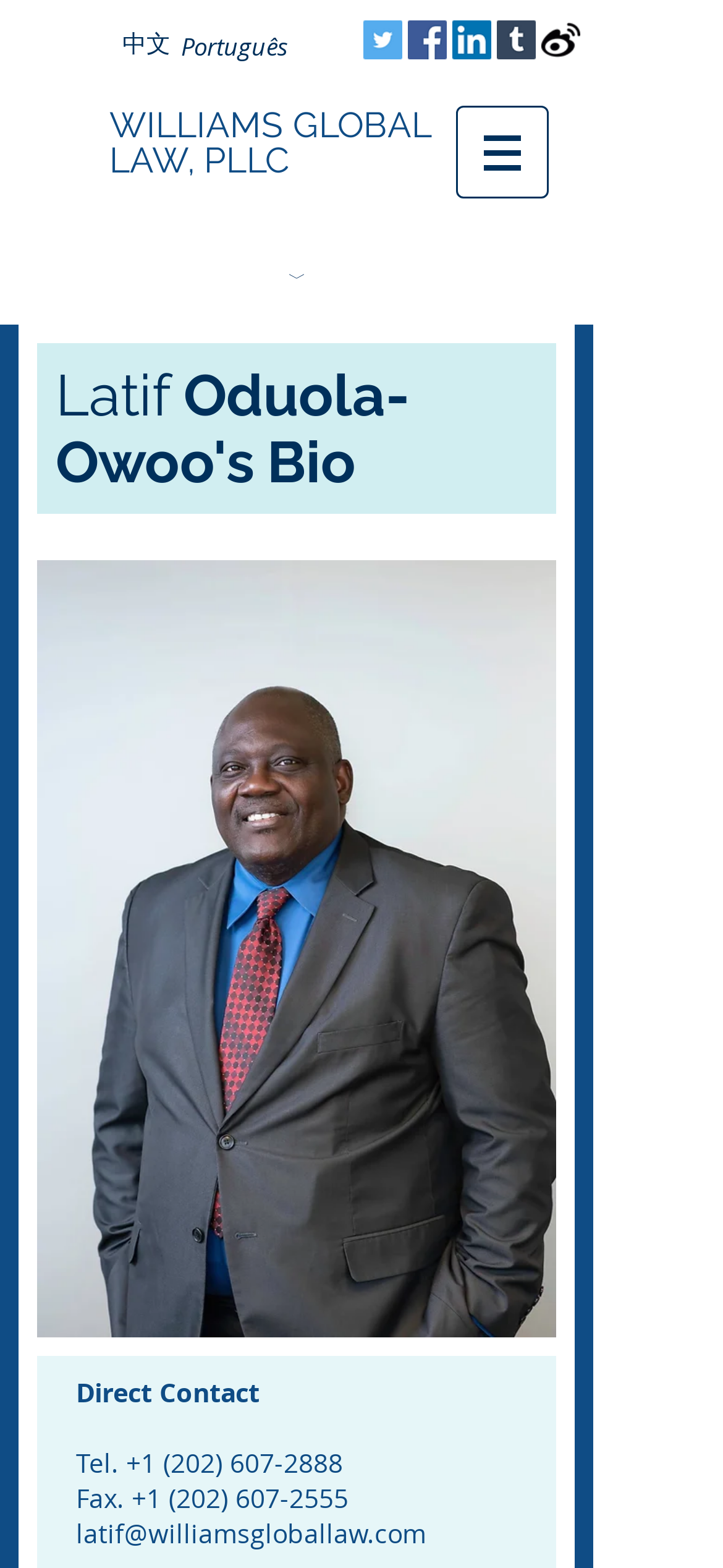Observe the image and answer the following question in detail: How many social media icons are there?

I counted the number of social media icons in the social bar section, which includes Twitter, Facebook, LinkedIn, and Tumblr.